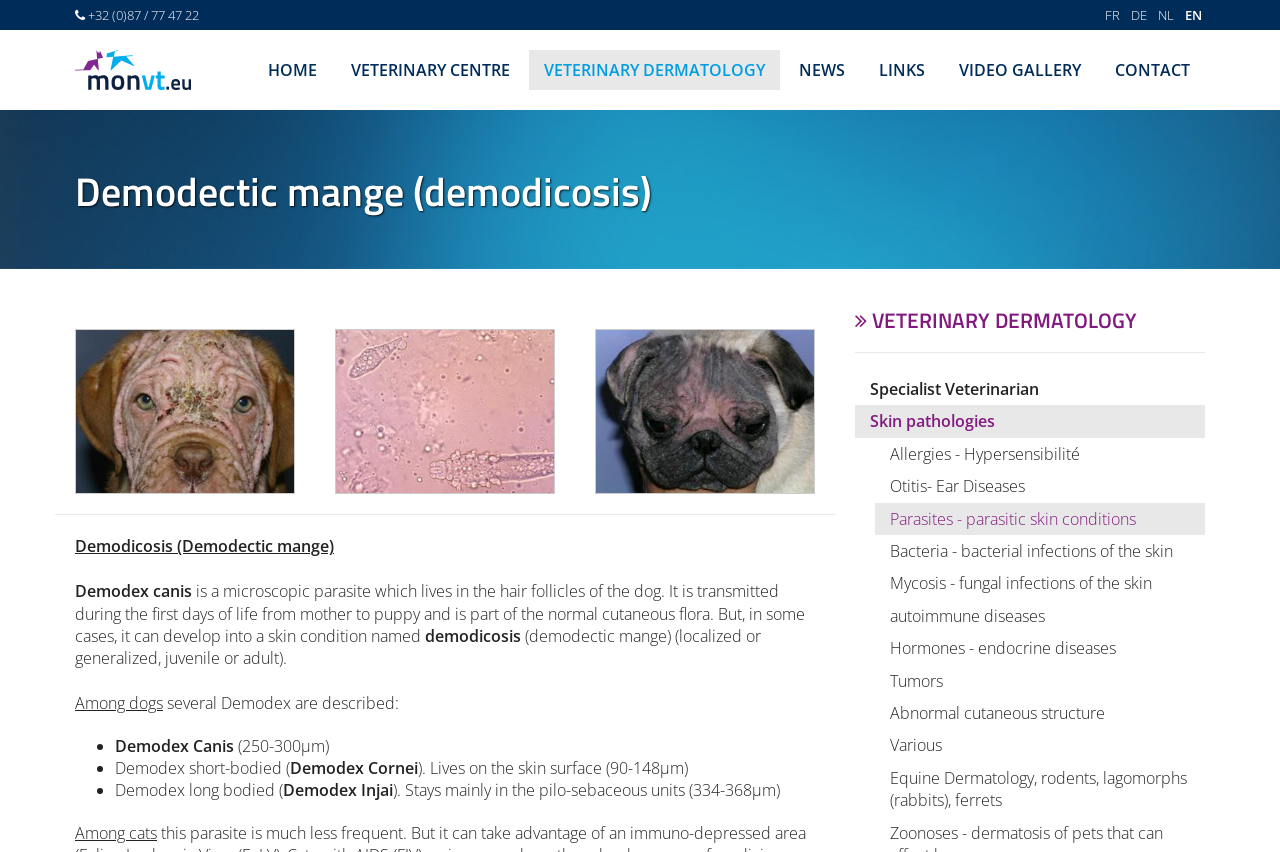Determine the bounding box coordinates of the clickable element to achieve the following action: 'Contact the veterinary centre'. Provide the coordinates as four float values between 0 and 1, formatted as [left, top, right, bottom].

[0.859, 0.059, 0.941, 0.106]